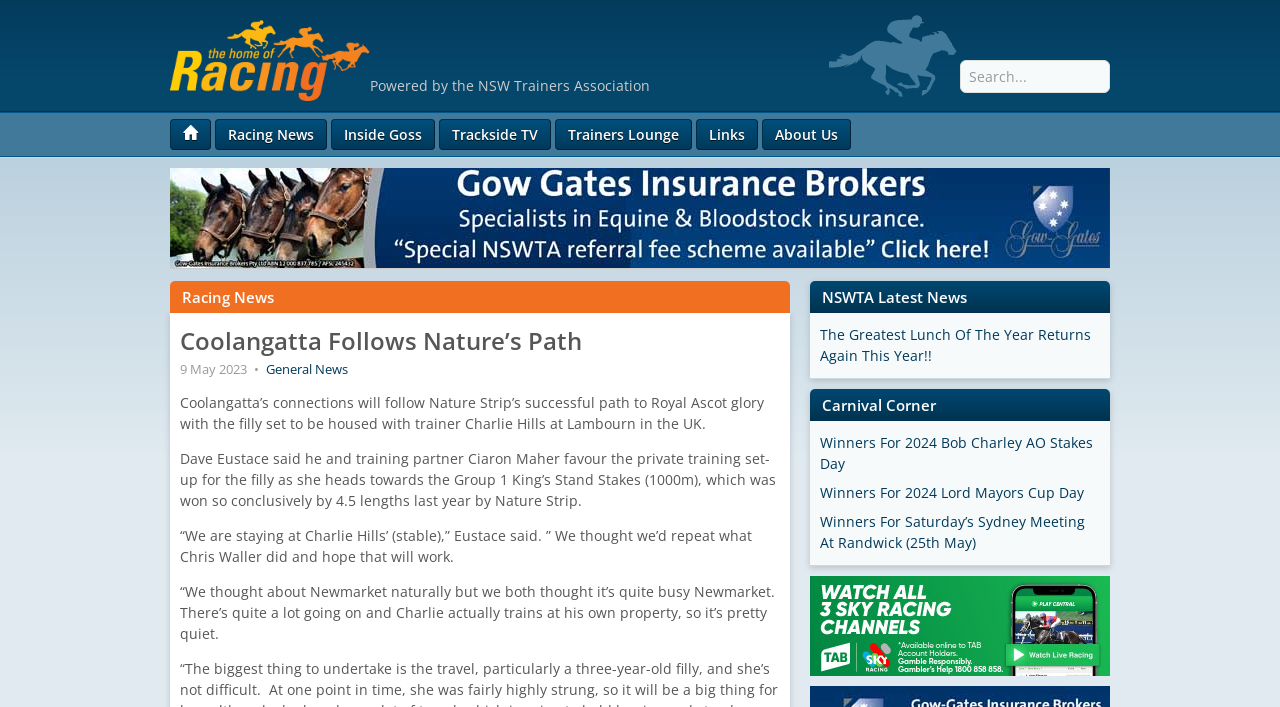Based on the image, please respond to the question with as much detail as possible:
What is the name of the filly?

The name of the filly is mentioned in the article as 'Coolangatta’s connections will follow Nature Strip’s successful path to Royal Ascot glory with the filly set to be housed with trainer Charlie Hills at Lambourn in the UK.'